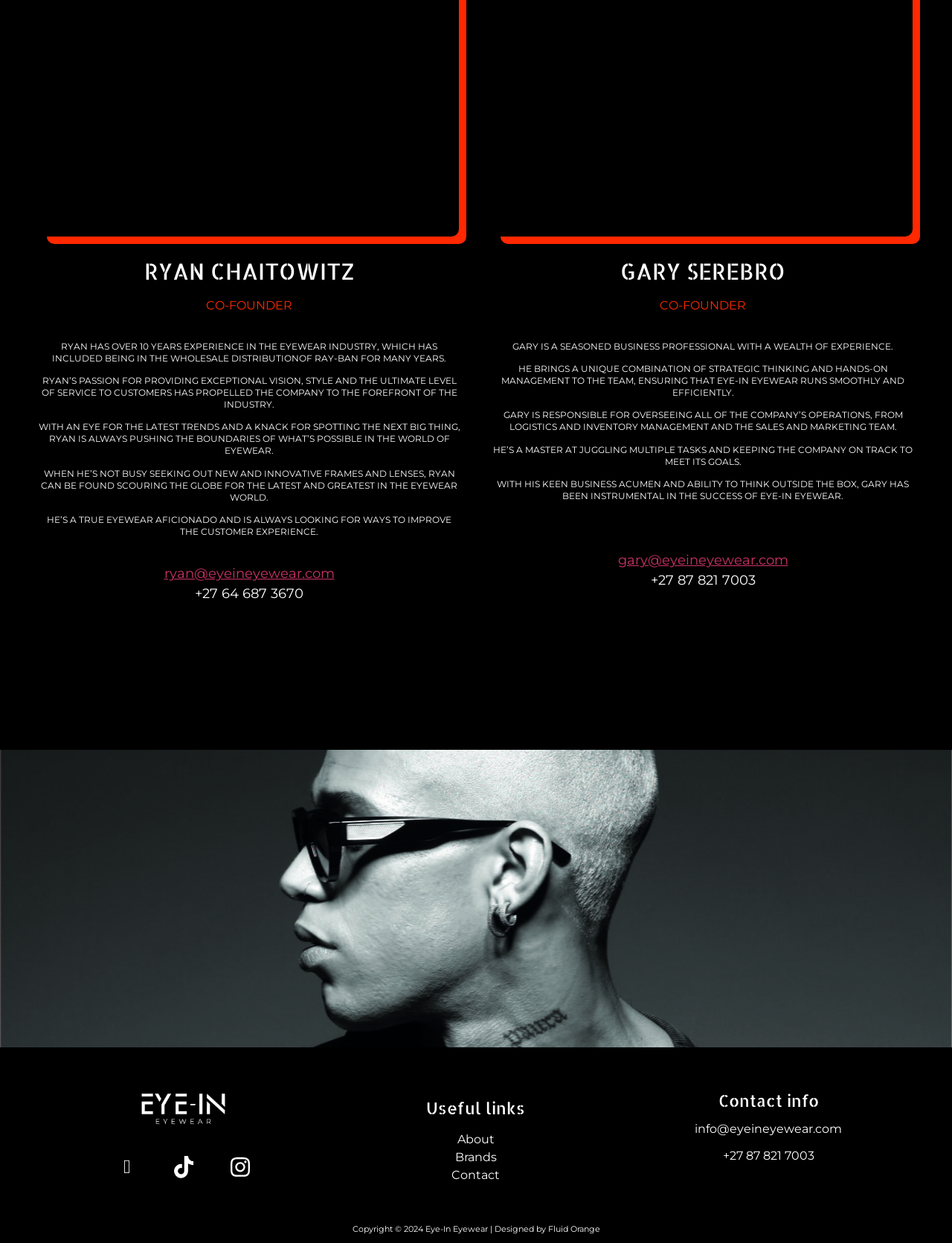What is the email address of Ryan Chaitowitz?
Give a comprehensive and detailed explanation for the question.

I found the link 'ryan@eyeineyewear.com' on the webpage, which is likely to be the email address of Ryan Chaitowitz.